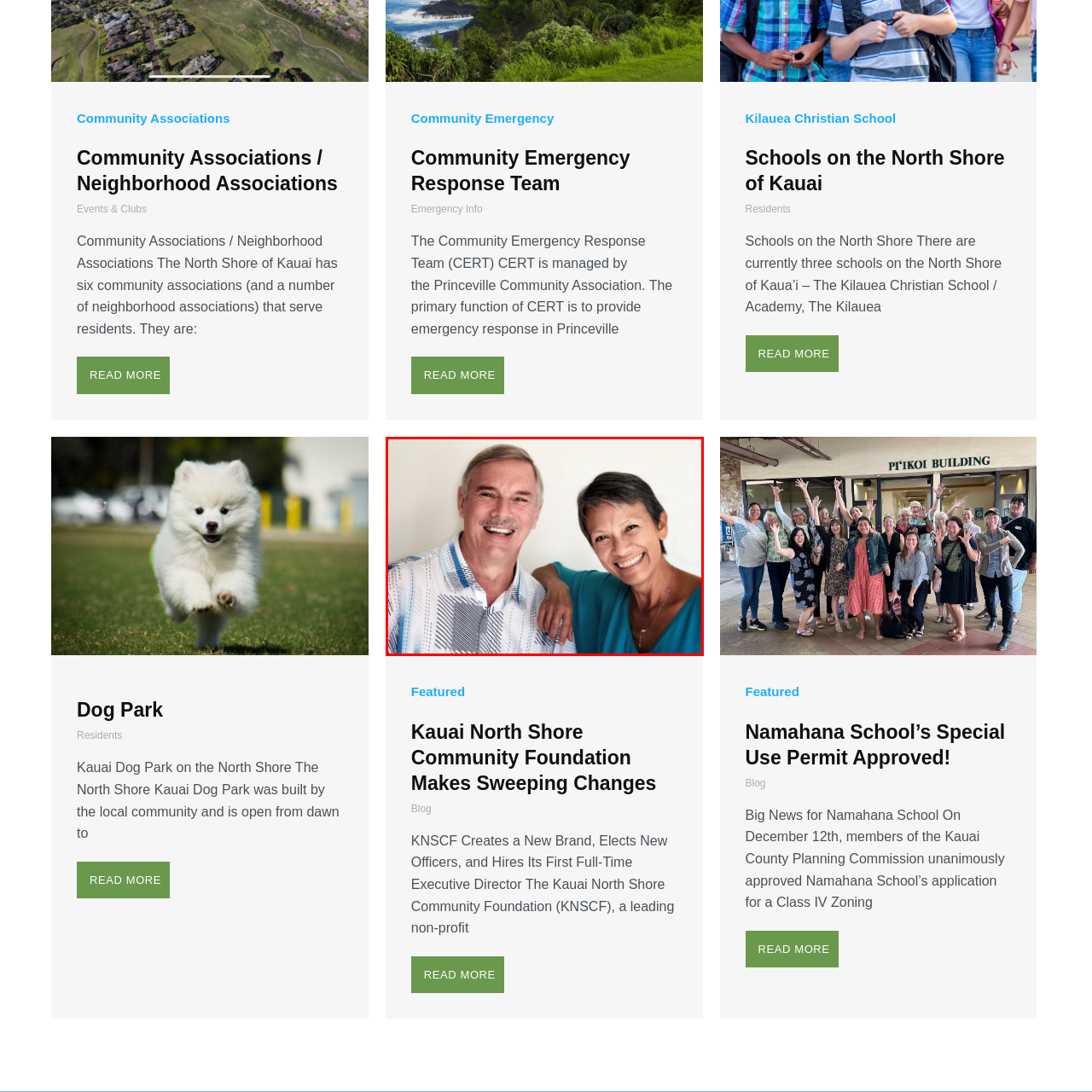Generate a detailed caption for the picture that is marked by the red rectangle.

A warm and cheerful portrait of two individuals smiling broadly, captured against a light neutral background. The man on the left wears a light-colored shirt adorned with geometric patterns, showcasing a friendly demeanor with a confident smile. His hair is neatly styled, complementing his approachable look. The woman on the right, dressed in a vibrant teal top, radiates warmth and positivity, leaning slightly towards the man while resting her arm on his shoulder. Both individuals exude a sense of camaraderie and joy, reflecting a close relationship. This image embodies a spirit of community and connection, likely representative of the values promoted by local associations on the North Shore of Kauai, as discussed in surrounding community-focused initiatives and events.